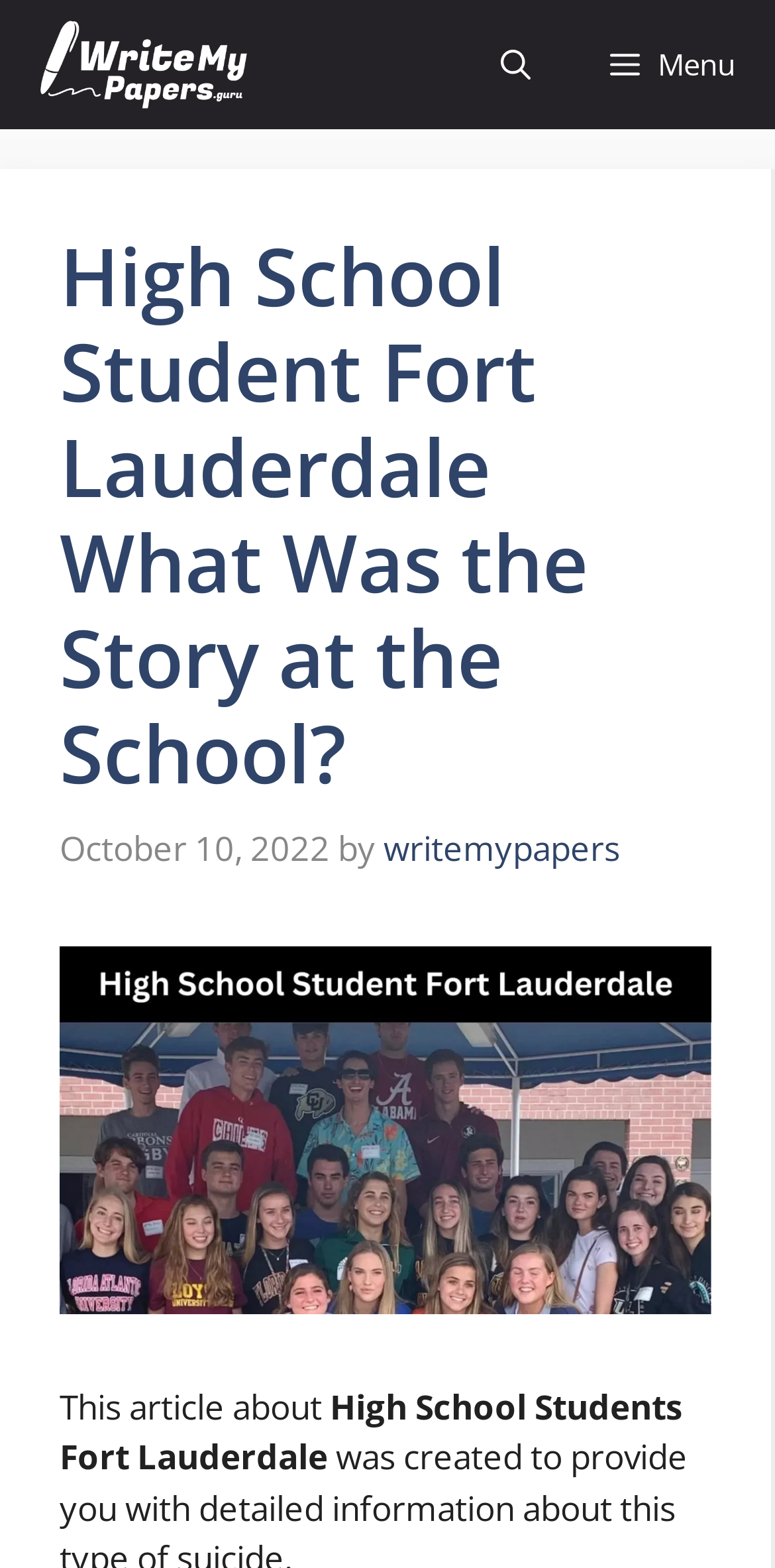Based on the element description, predict the bounding box coordinates (top-left x, top-left y, bottom-right x, bottom-right y) for the UI element in the screenshot: aria-label="Open Search Bar"

[0.595, 0.0, 0.736, 0.082]